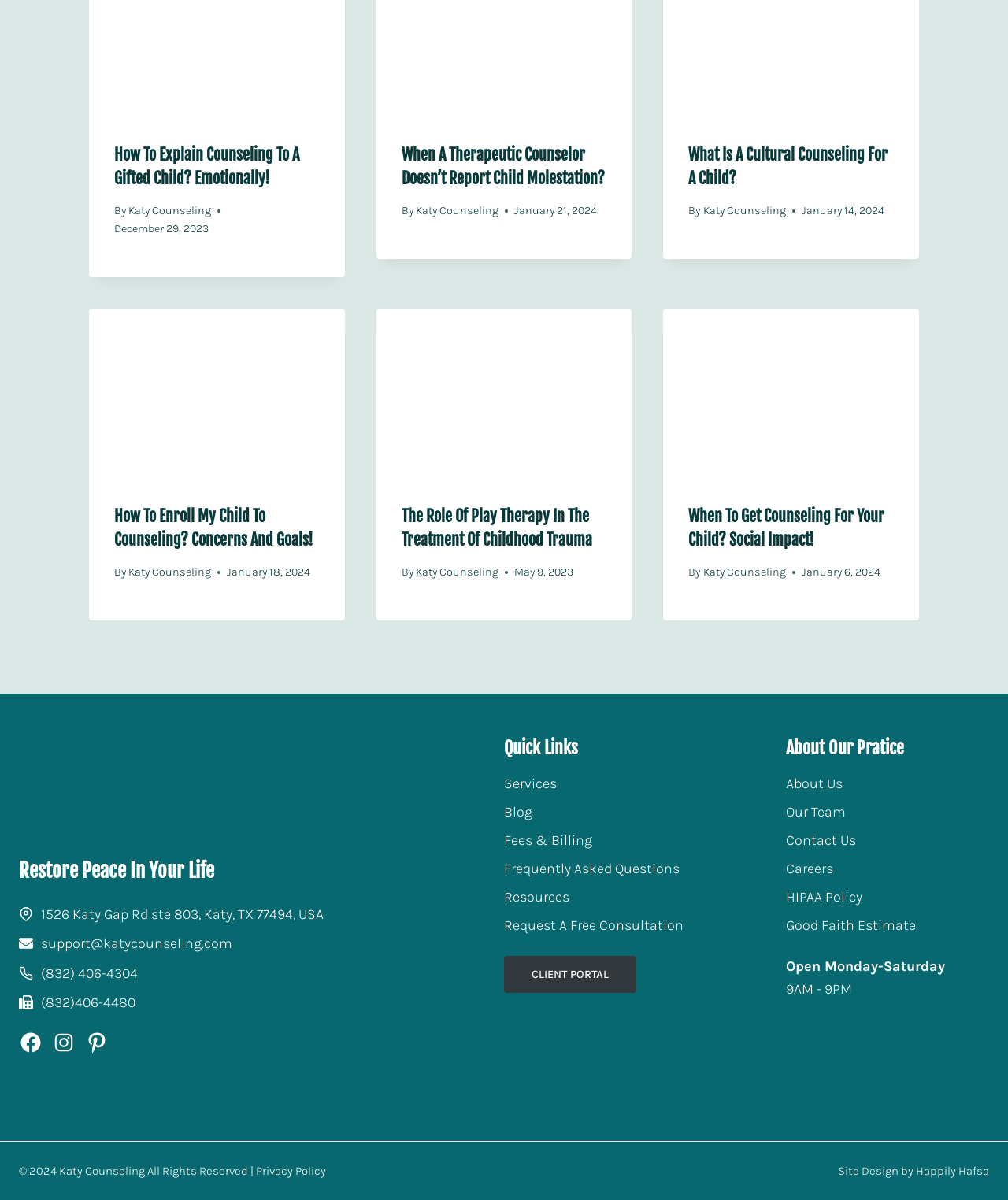What is the address of Katy Counseling?
From the screenshot, provide a brief answer in one word or phrase.

1526 Katy Gap Rd ste 803, Katy, TX 77494, USA